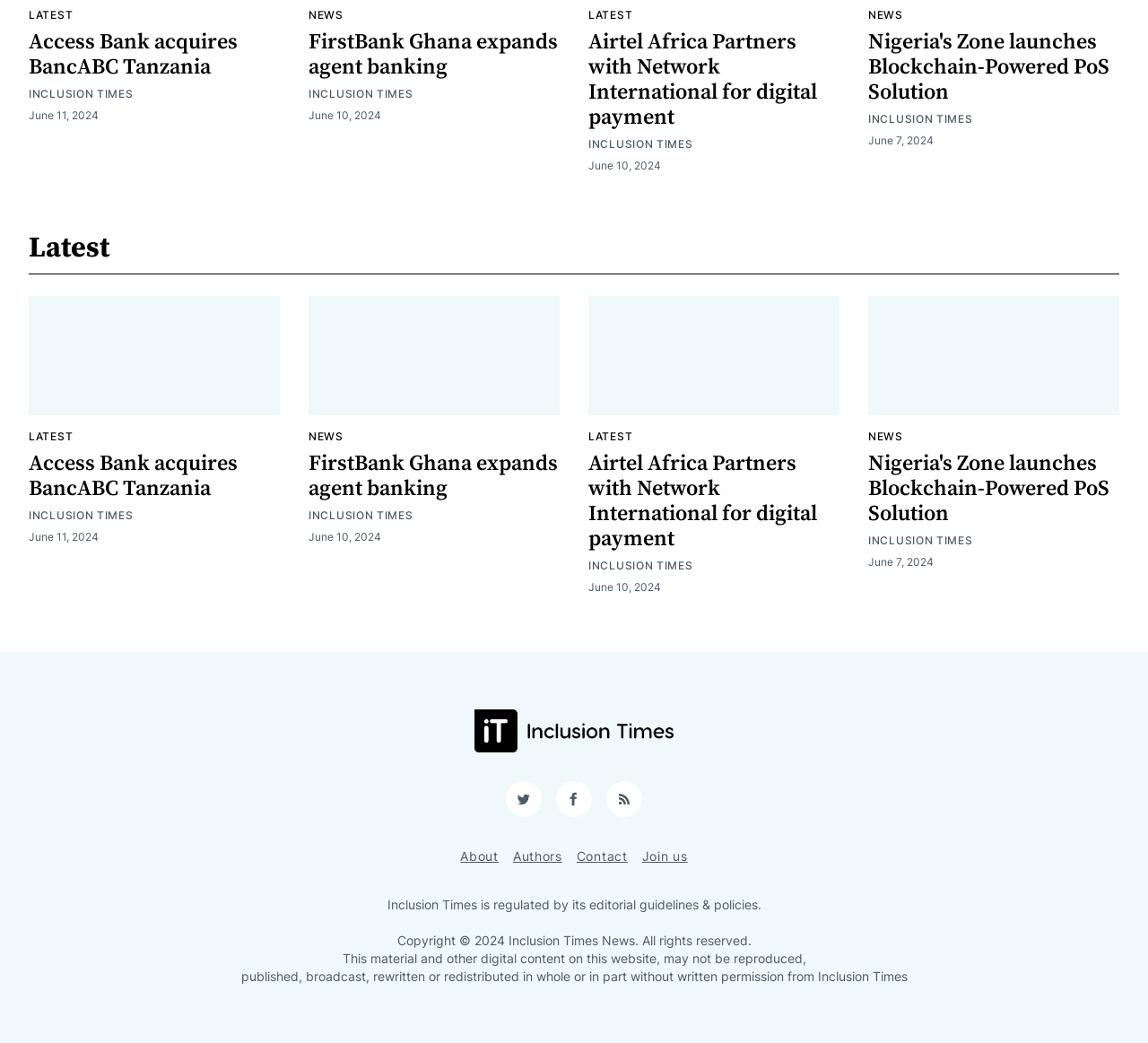Identify the bounding box coordinates of the area you need to click to perform the following instruction: "Click on the 'LATEST' link".

[0.025, 0.008, 0.063, 0.021]